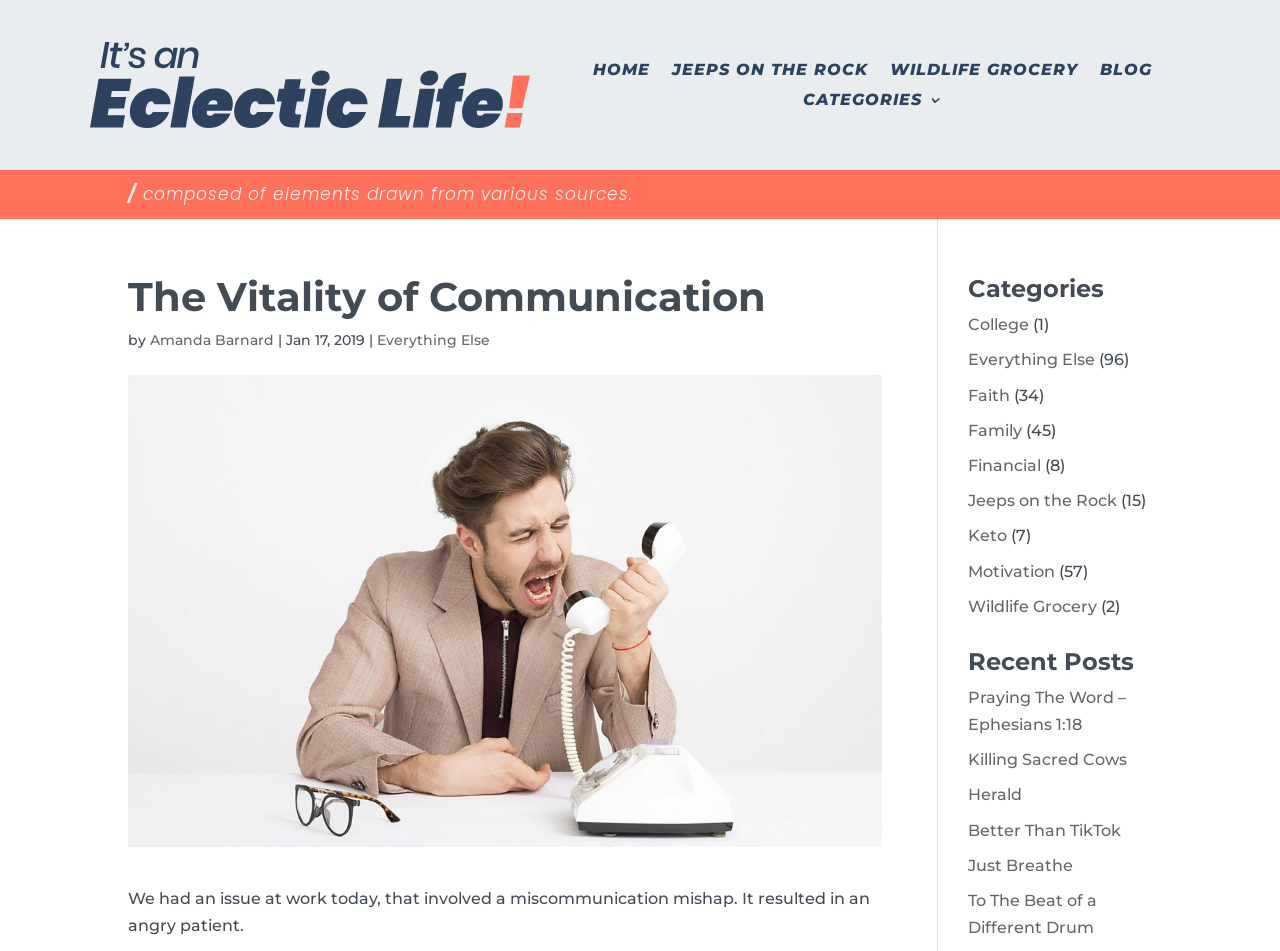How many recent posts are listed on the webpage?
Give a single word or phrase as your answer by examining the image.

5